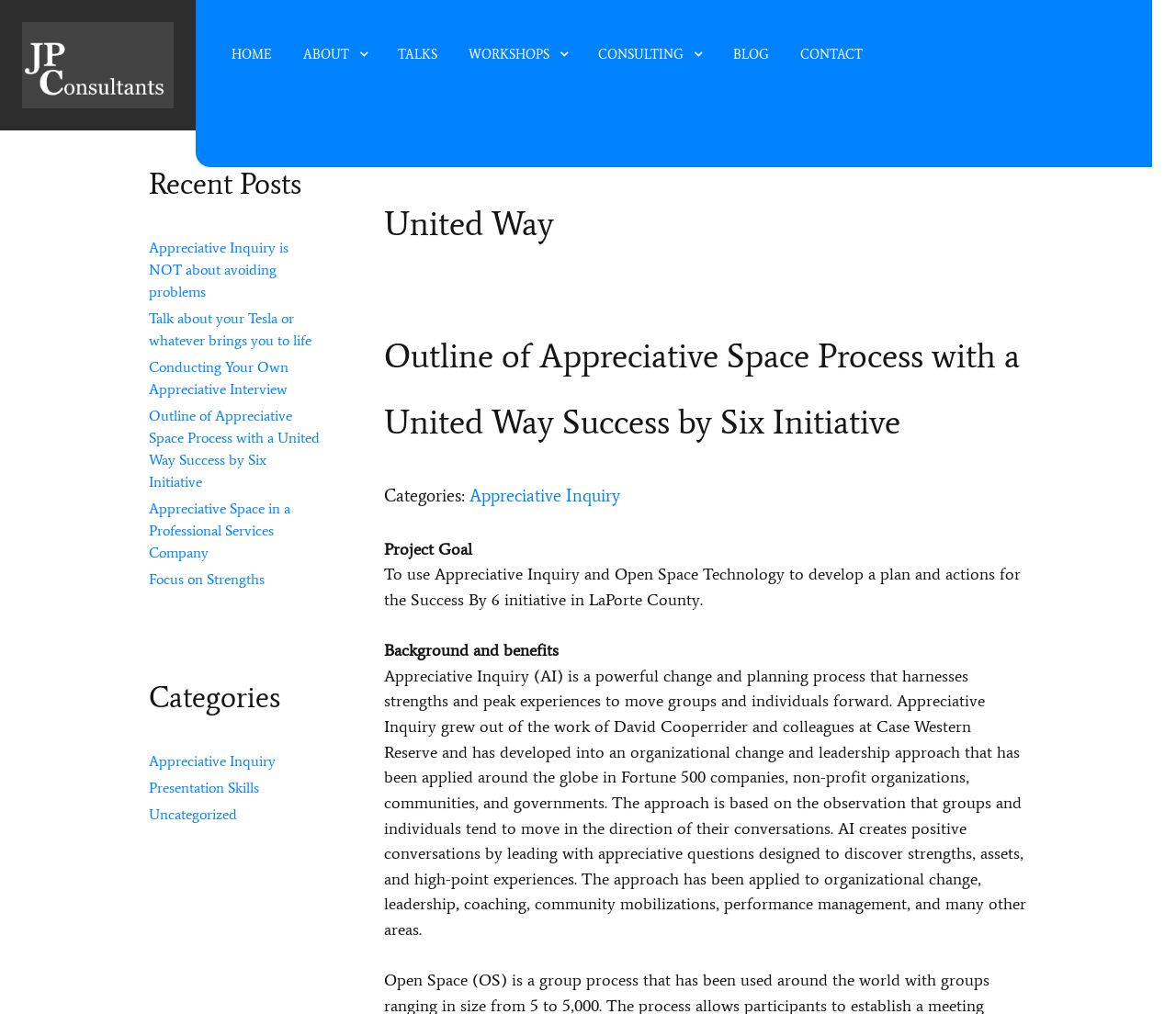What is Appreciative Inquiry?
Please craft a detailed and exhaustive response to the question.

I read the text under the 'Background and benefits' heading and found that Appreciative Inquiry is described as a powerful change and planning process that harnesses strengths and peak experiences to move groups and individuals forward.